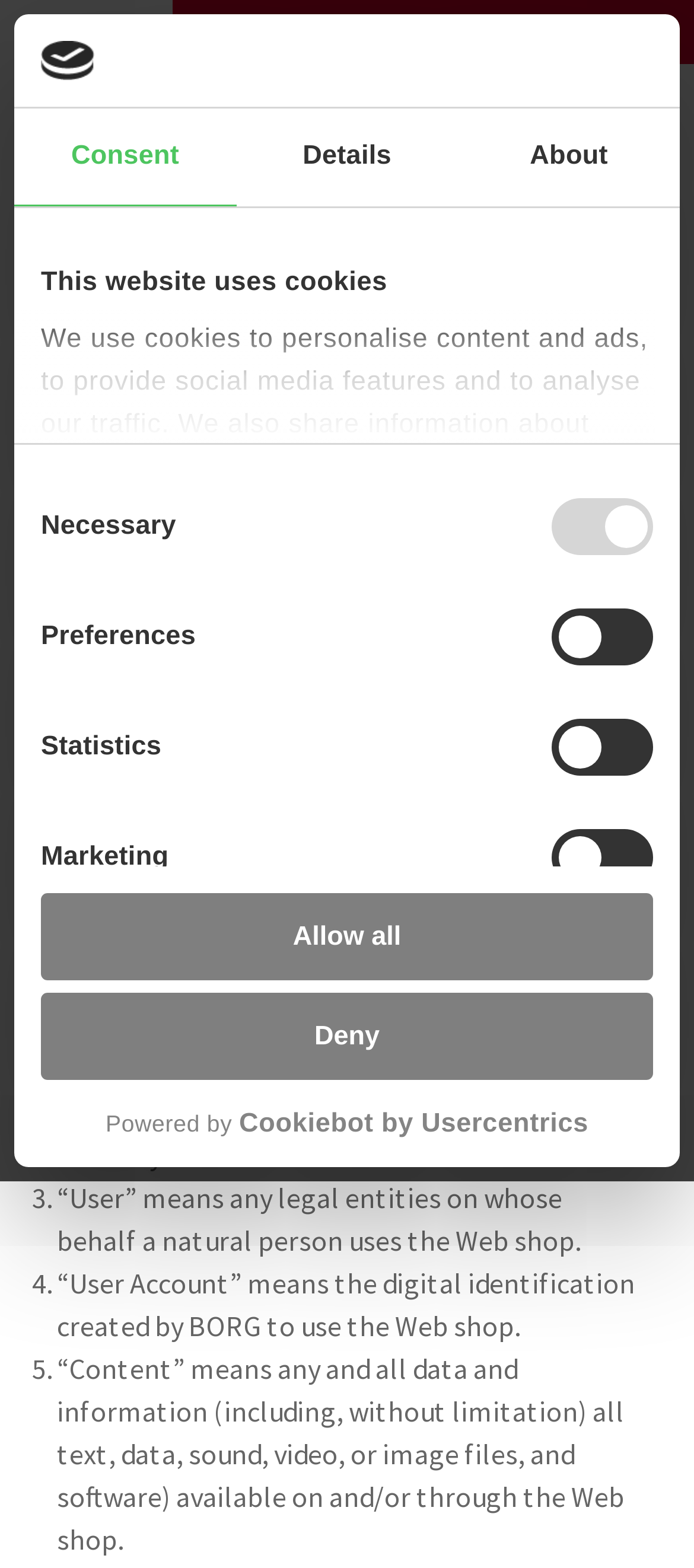Reply to the question with a brief word or phrase: How many definitions are provided in Article 1?

5